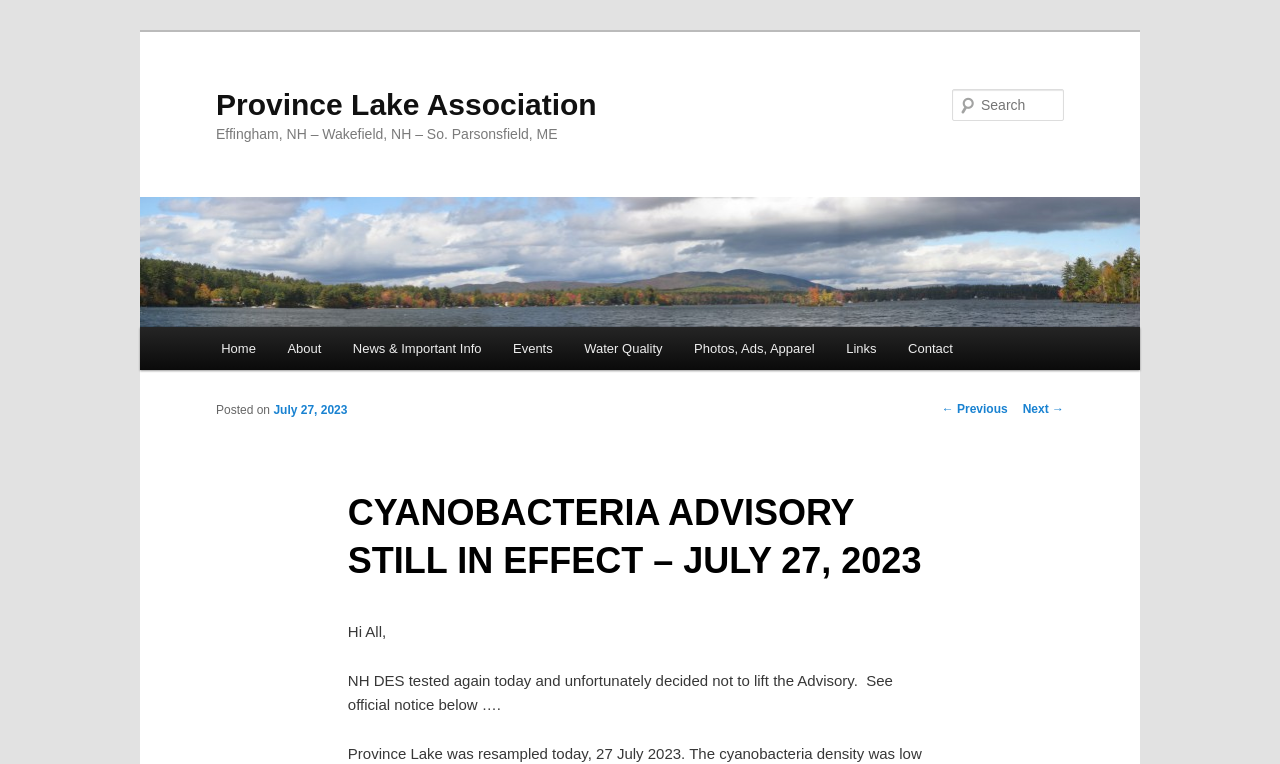What is the purpose of the search box?
Based on the image, answer the question with as much detail as possible.

I found the answer by looking at the textbox element with the label 'Search', which suggests that it's a search box for users to search for something on the website.